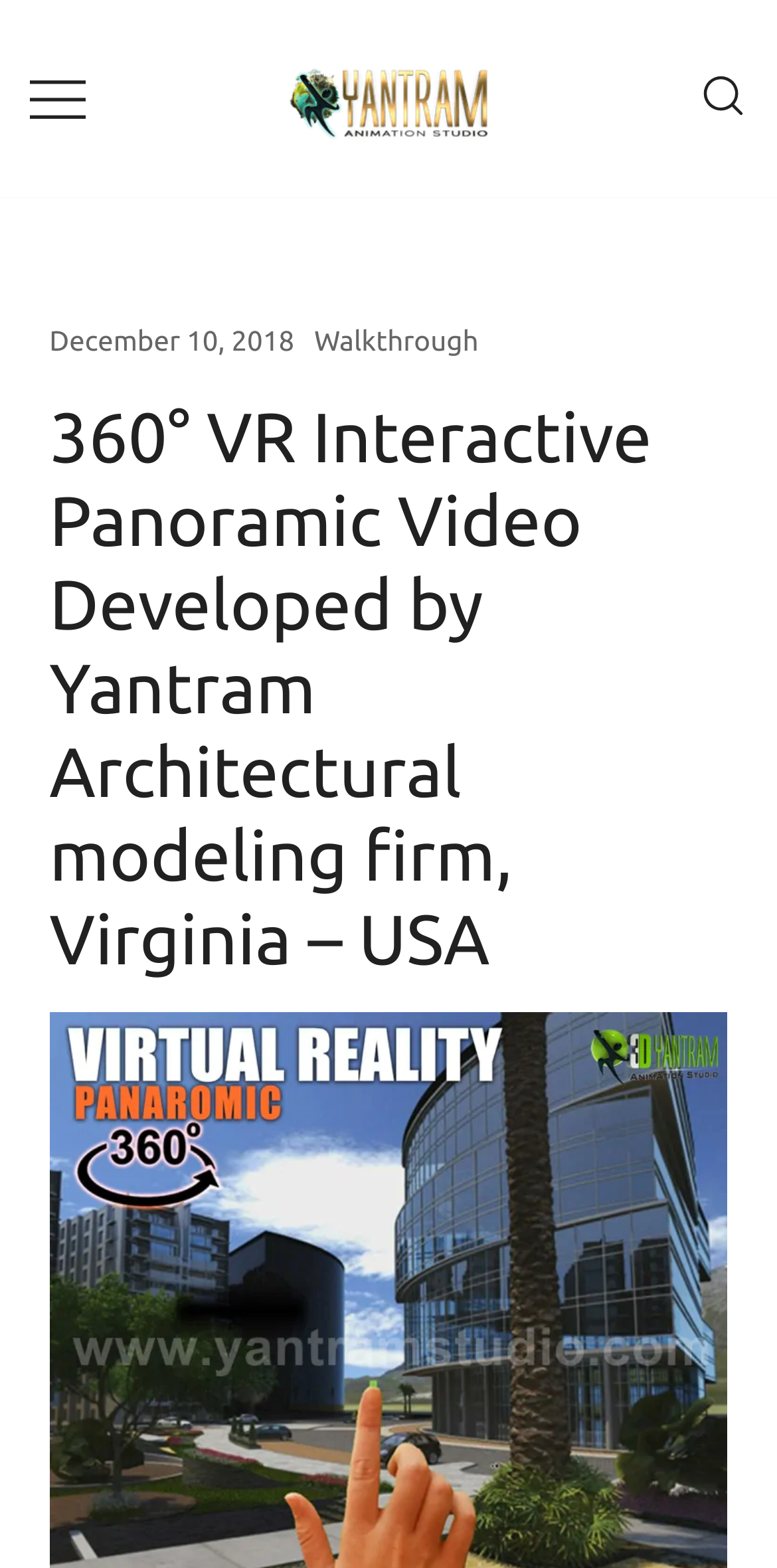Provide a brief response to the question below using a single word or phrase: 
What is the type of content that can be accessed through the 'Walkthrough' link?

360° VR interactive panoramic video